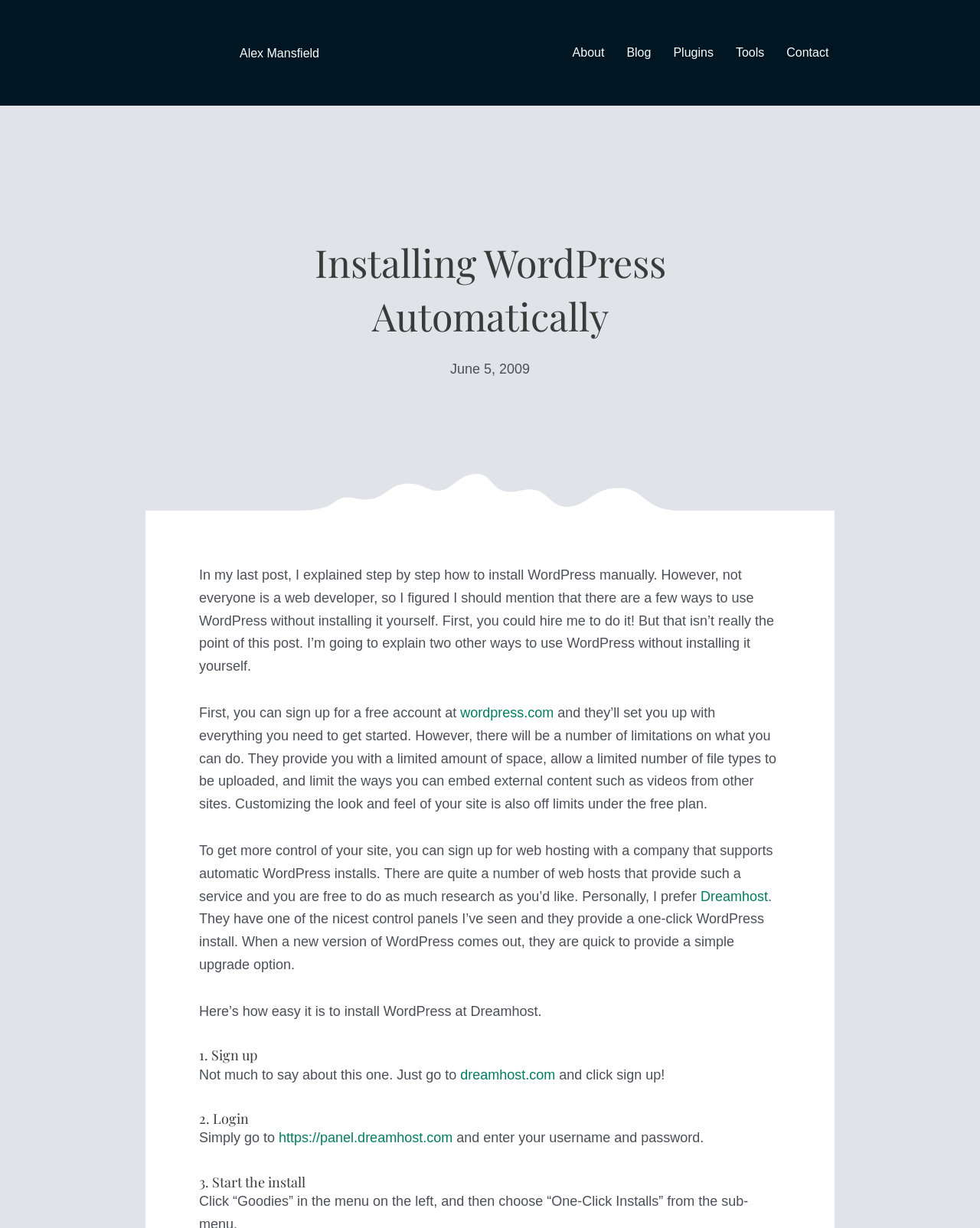Find the bounding box coordinates of the element I should click to carry out the following instruction: "Click the 'Dreamhost' link".

[0.715, 0.724, 0.784, 0.736]